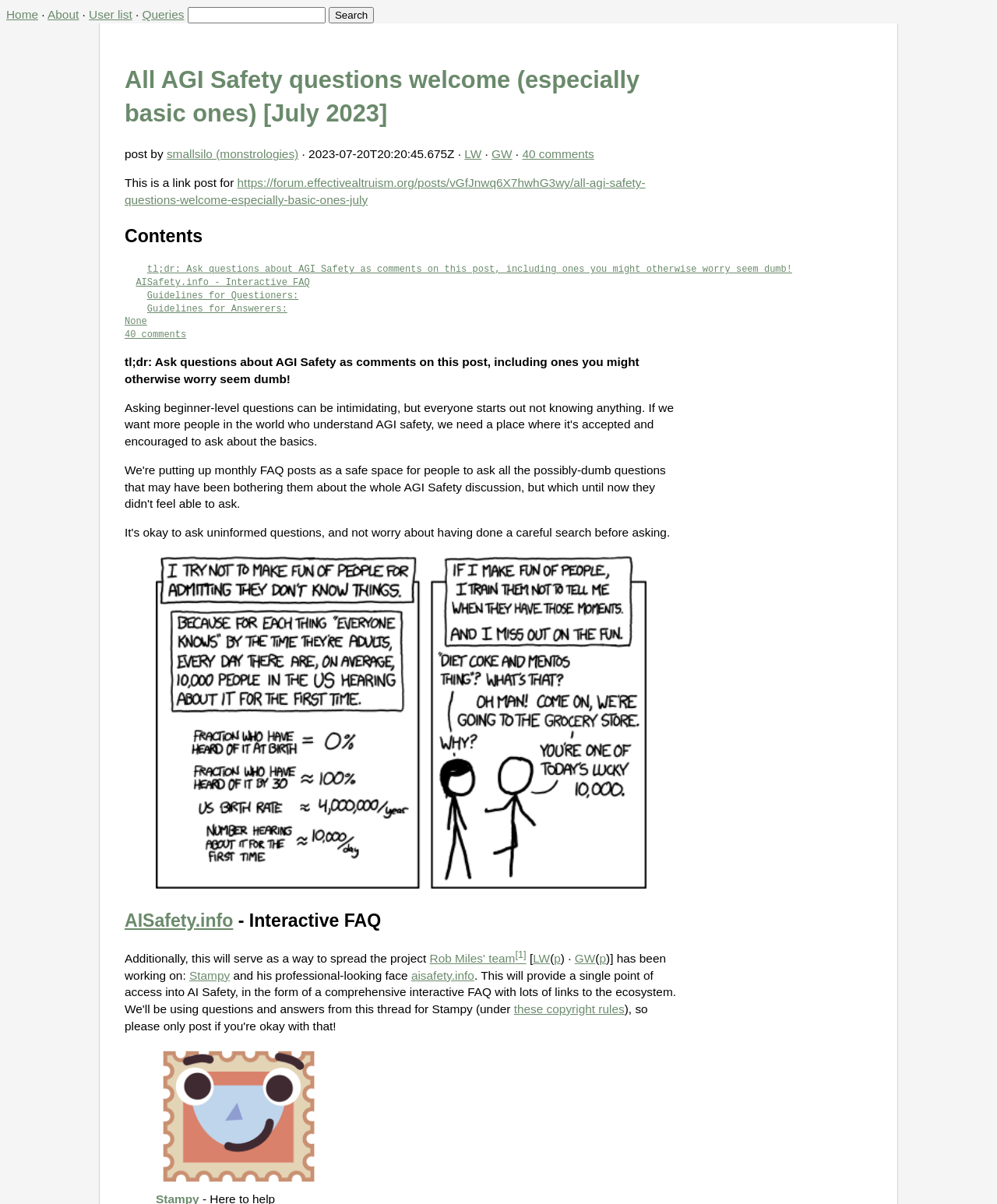Using the format (top-left x, top-left y, bottom-right x, bottom-right y), and given the element description, identify the bounding box coordinates within the screenshot: User list

[0.089, 0.006, 0.133, 0.017]